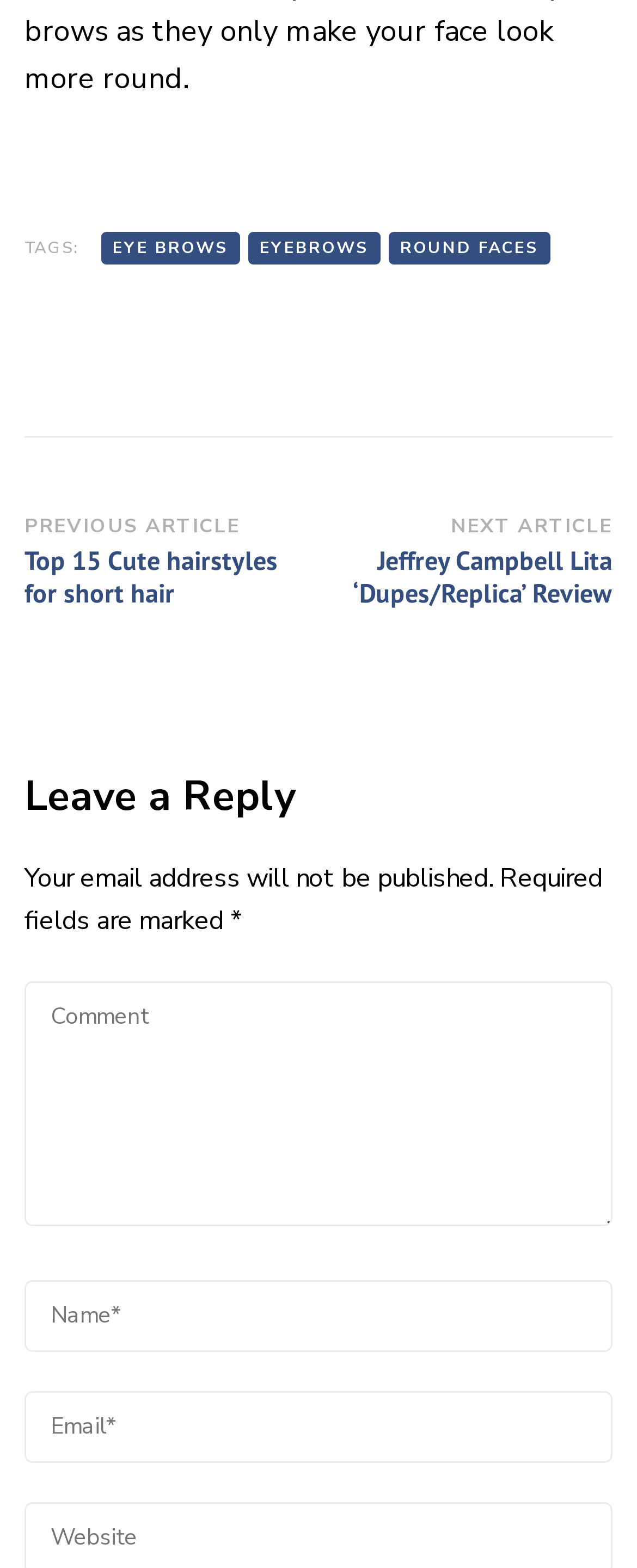Provide the bounding box coordinates of the section that needs to be clicked to accomplish the following instruction: "Fill in your email."

[0.038, 0.888, 0.962, 0.933]